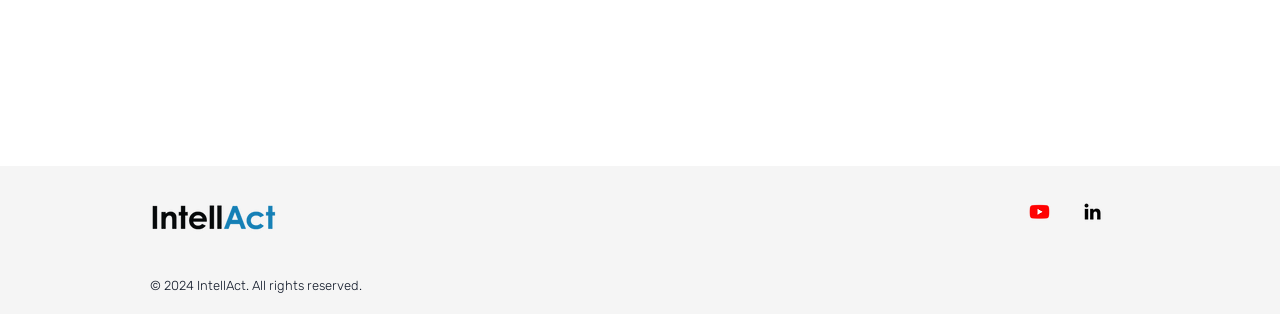Provide a brief response to the question using a single word or phrase: 
What is the logo image located at the top left?

IntellAct logo